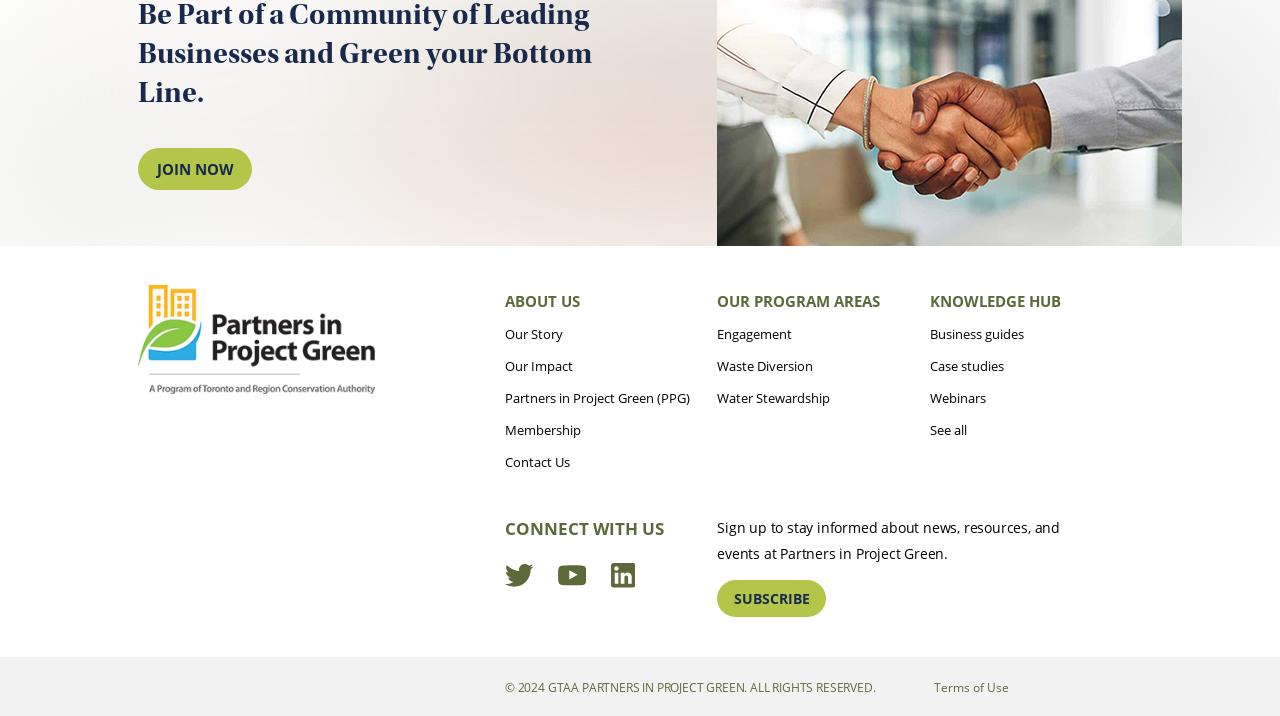Identify the bounding box for the given UI element using the description provided. Coordinates should be in the format (top-left x, top-left y, bottom-right x, bottom-right y) and must be between 0 and 1. Here is the description: Water Stewardship

[0.56, 0.543, 0.649, 0.568]